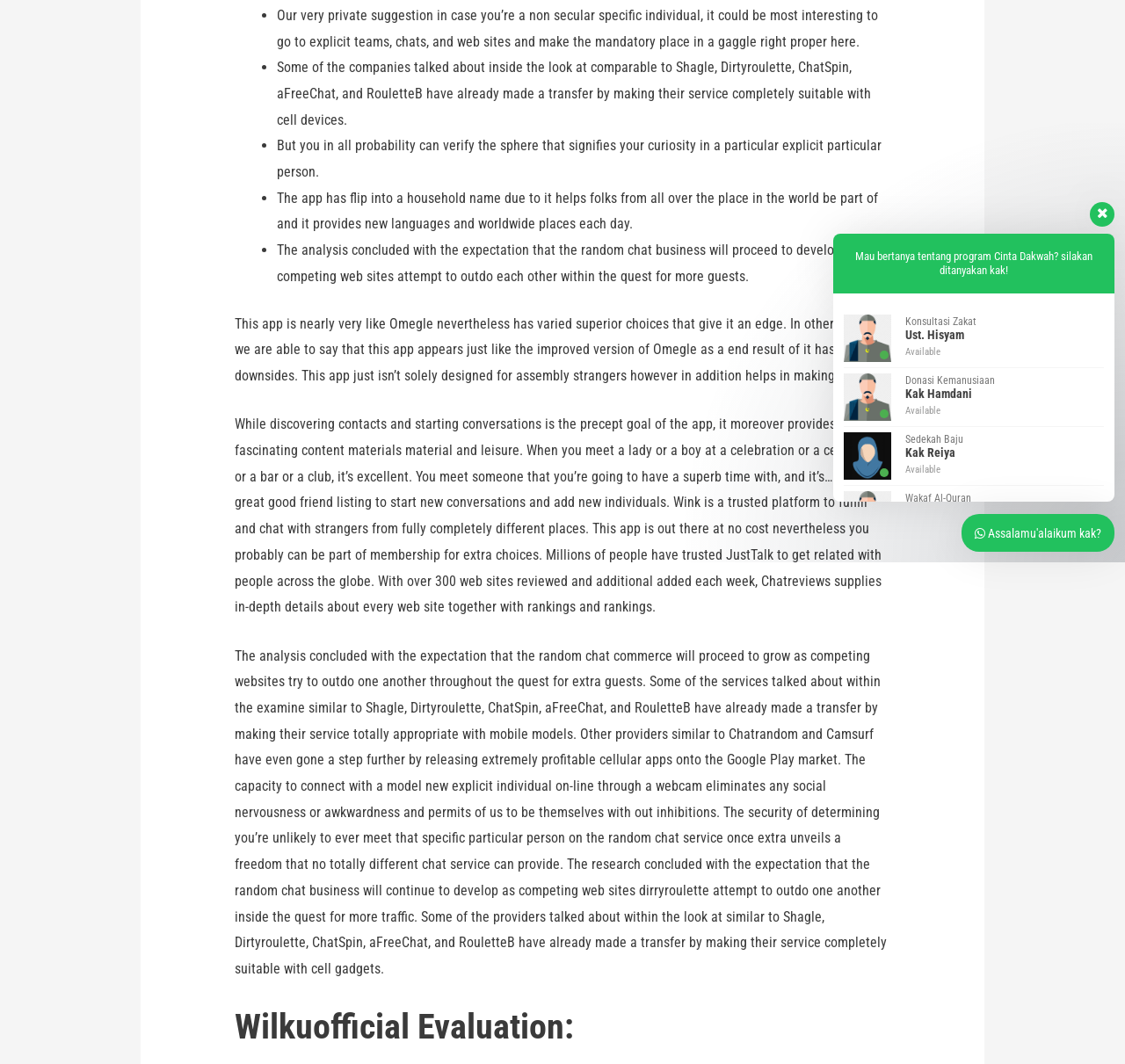Provide the bounding box coordinates of the HTML element this sentence describes: "Wakaf Al-Quran Kak Keke Available". The bounding box coordinates consist of four float numbers between 0 and 1, i.e., [left, top, right, bottom].

[0.75, 0.456, 0.981, 0.512]